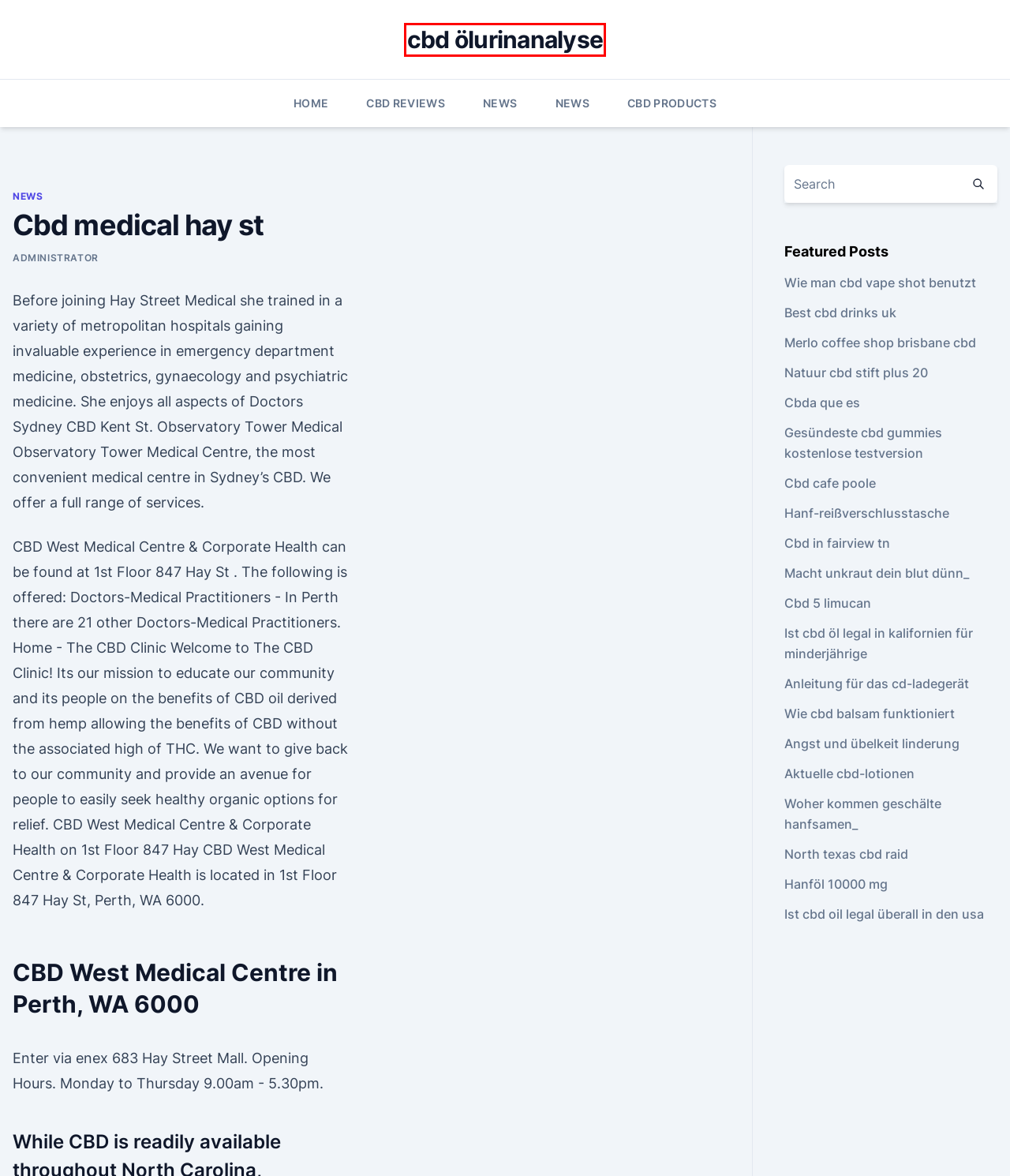You have a screenshot of a webpage with a red rectangle bounding box around a UI element. Choose the best description that matches the new page after clicking the element within the bounding box. The candidate descriptions are:
A. Best cbd drinks uk
B. Hanf-reißverschlusstasche
C. Angst und übelkeit linderung
D. Hanföl 10000 mg
E. CBD Reviews
F. cbd ölurinanalyse - cbdoldeutschlandjcebsef.netlify.app
G. Macht unkraut dein blut dünn_
H. Cbd in fairview tn

F